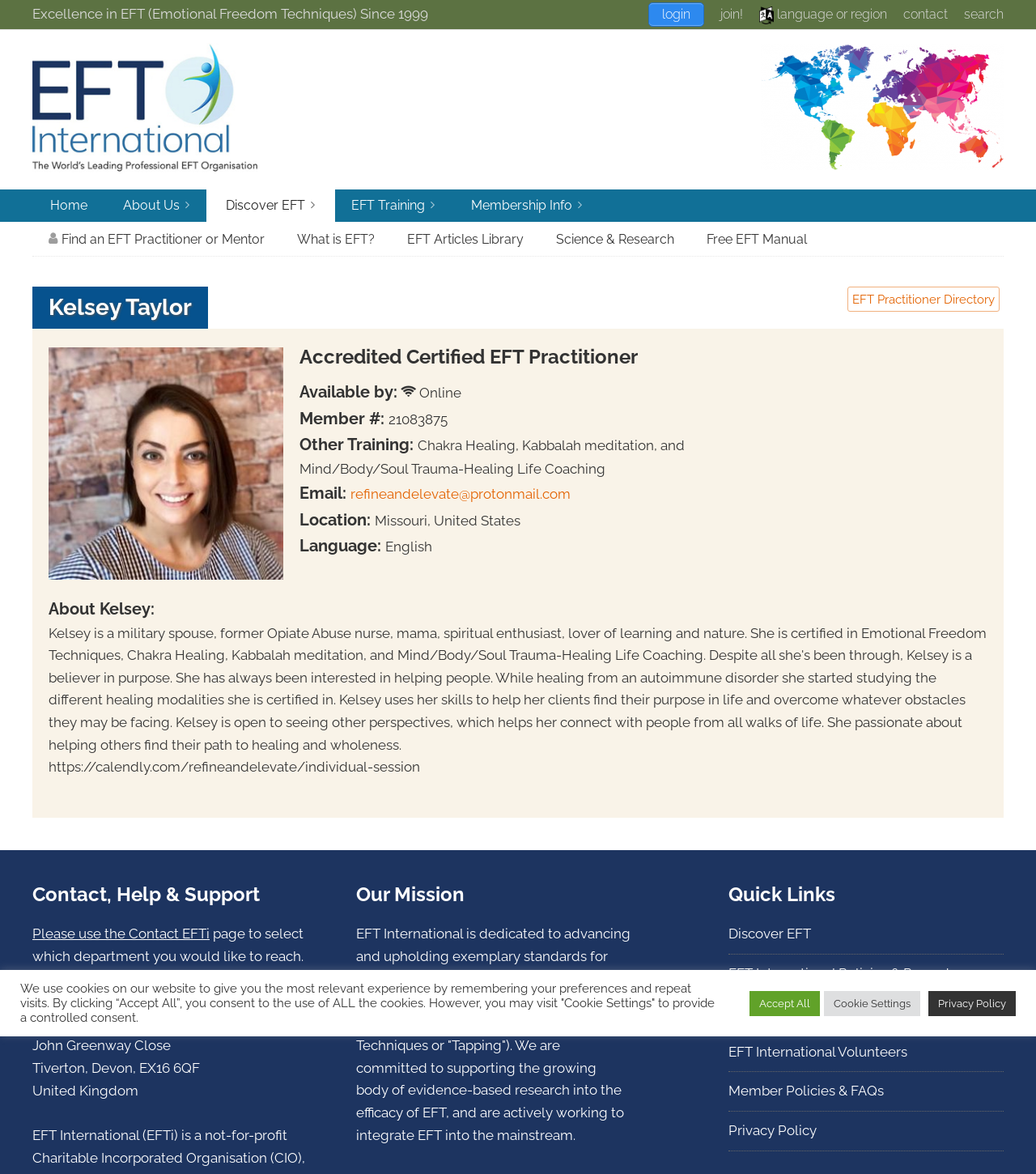Extract the bounding box of the UI element described as: "Vizyonumuz & Misyonumuz".

None